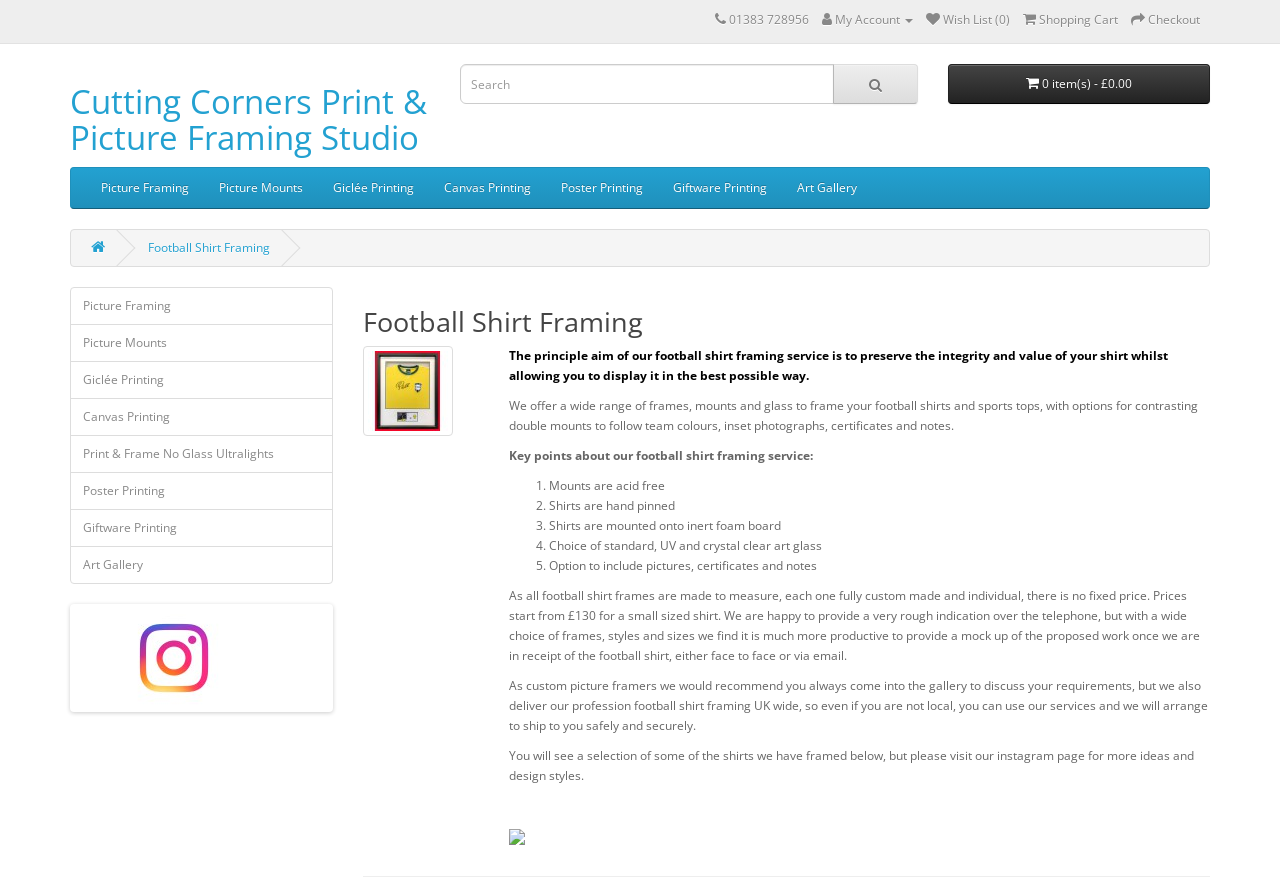Answer the question briefly using a single word or phrase: 
What is the phone number of the studio?

01383 728956